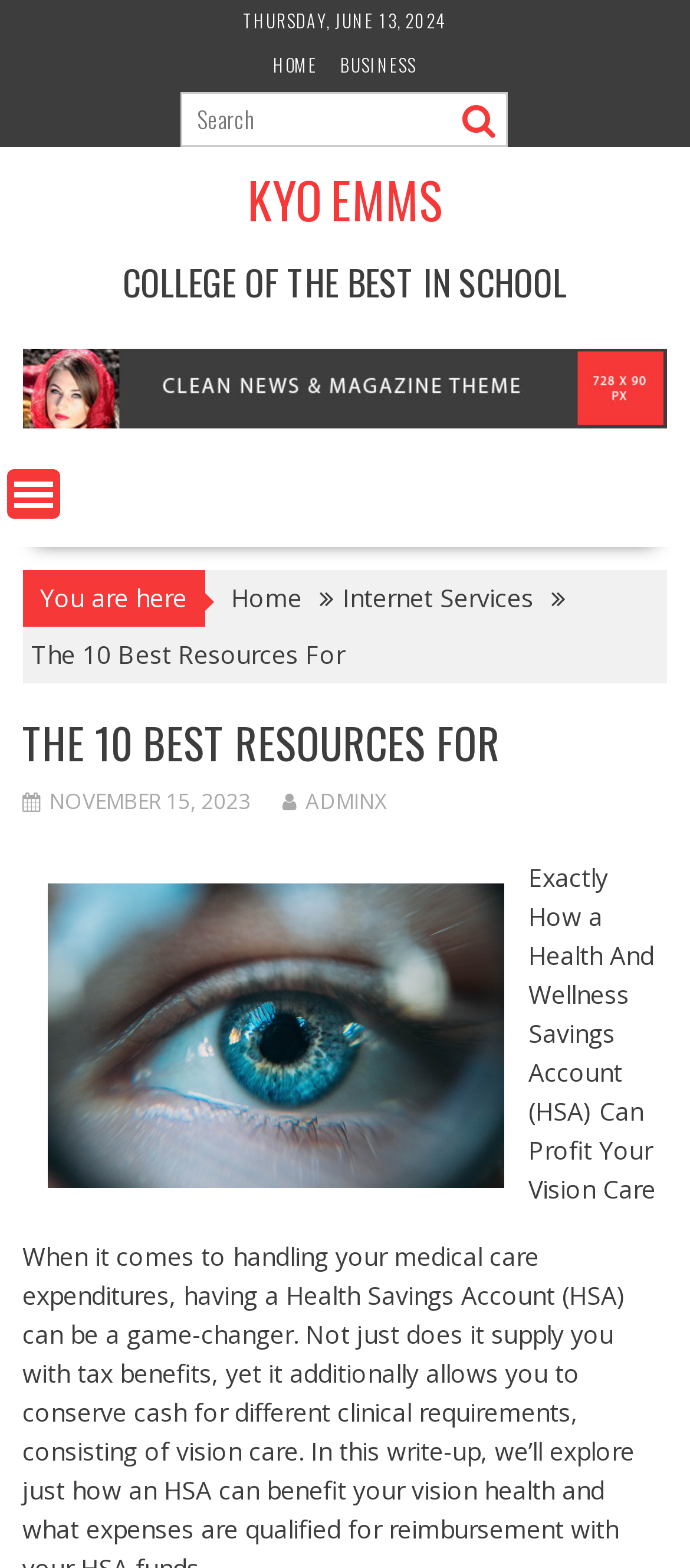Locate the bounding box coordinates of the clickable region necessary to complete the following instruction: "Browse December 2009 posts". Provide the coordinates in the format of four float numbers between 0 and 1, i.e., [left, top, right, bottom].

None